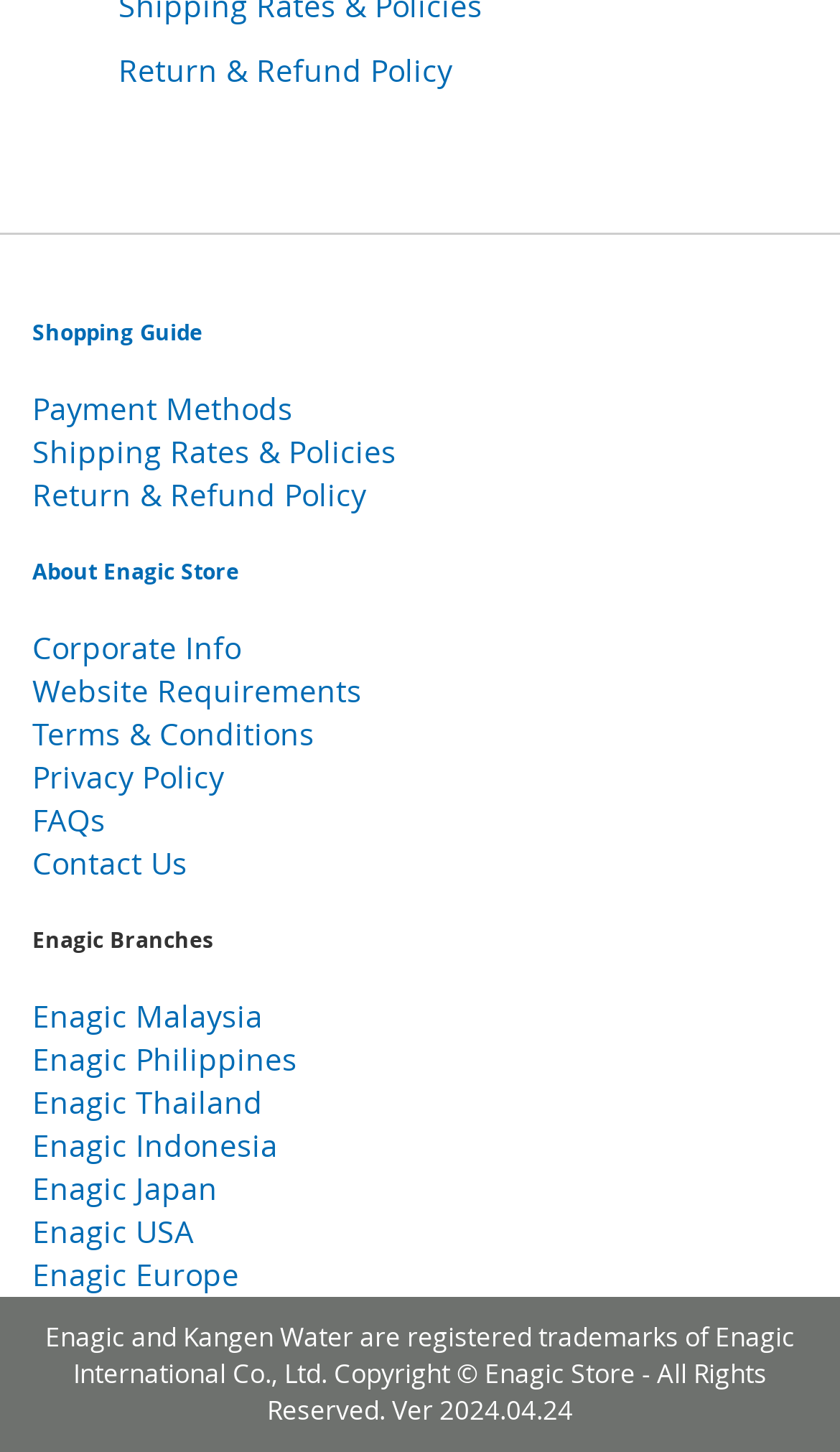What are the different Enagic branches?
Use the information from the image to give a detailed answer to the question.

The different Enagic branches can be found by examining the links under the 'Enagic Branches' heading, which lists various countries and regions where Enagic has a presence.